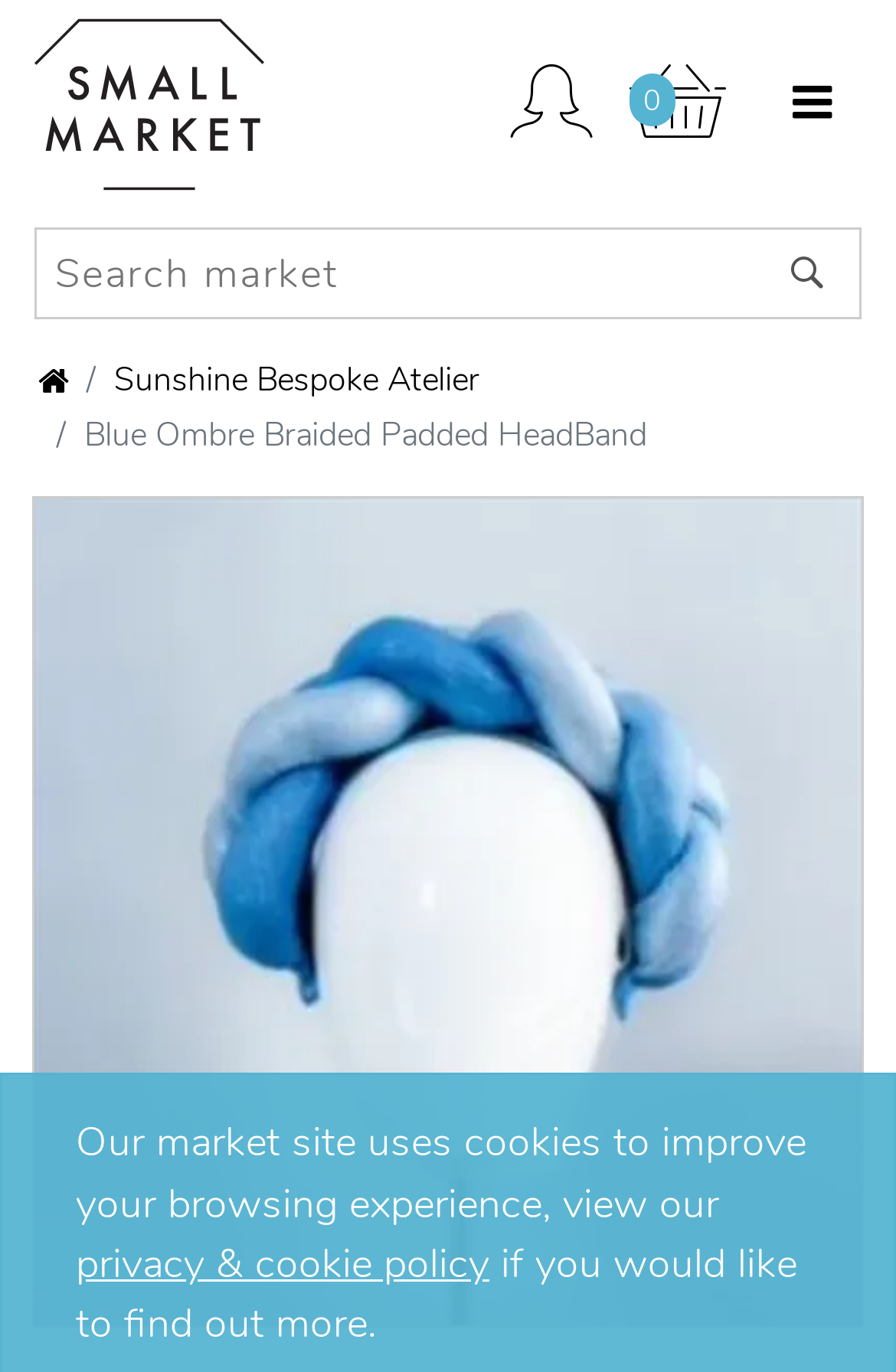Provide a one-word or one-phrase answer to the question:
How many images are there on the page?

3